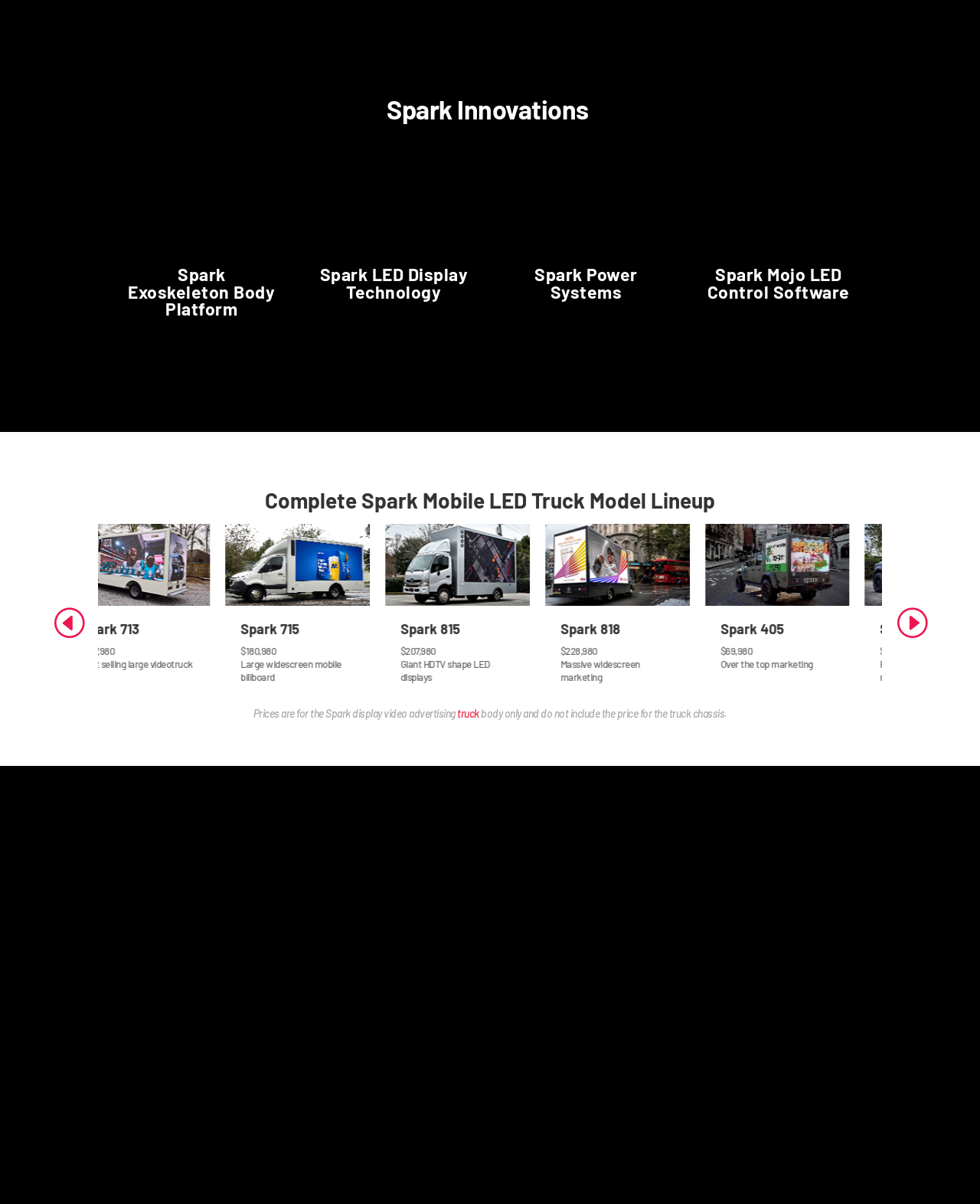Predict the bounding box coordinates of the area that should be clicked to accomplish the following instruction: "Click the 'Next slide' button". The bounding box coordinates should consist of four float numbers between 0 and 1, i.e., [left, top, right, bottom].

[0.908, 0.503, 0.952, 0.53]